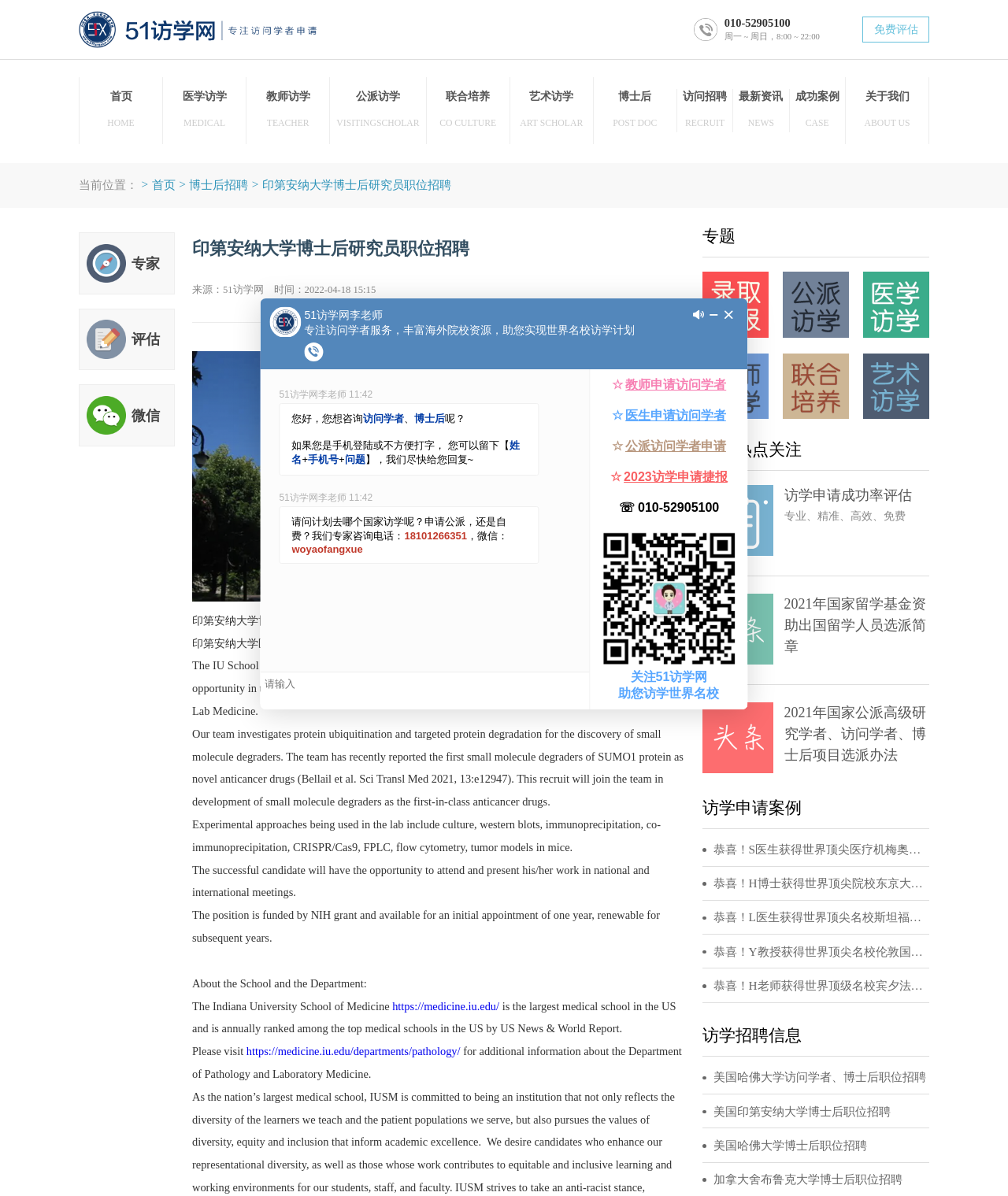Please identify the bounding box coordinates of the region to click in order to complete the task: "Click the '最新资讯 NEWS' link". The coordinates must be four float numbers between 0 and 1, specified as [left, top, right, bottom].

[0.807, 0.083, 0.869, 0.123]